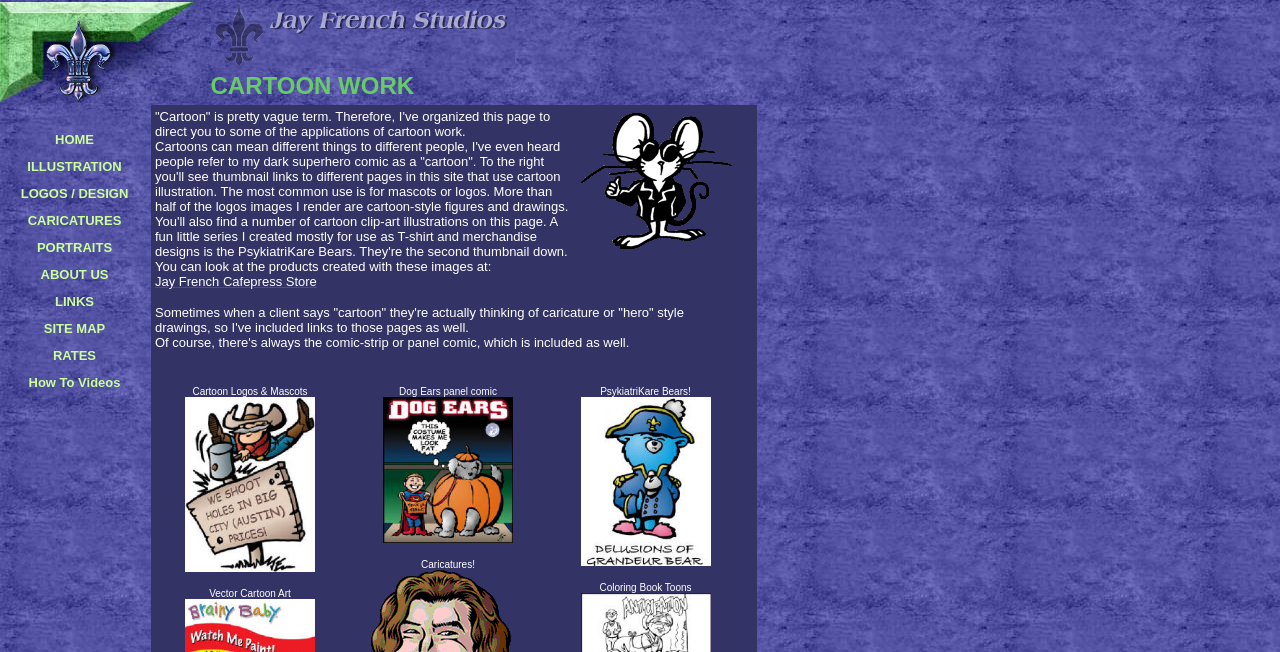Respond to the following question with a brief word or phrase:
What is the name of the comic mentioned on the webpage?

Dog Ears